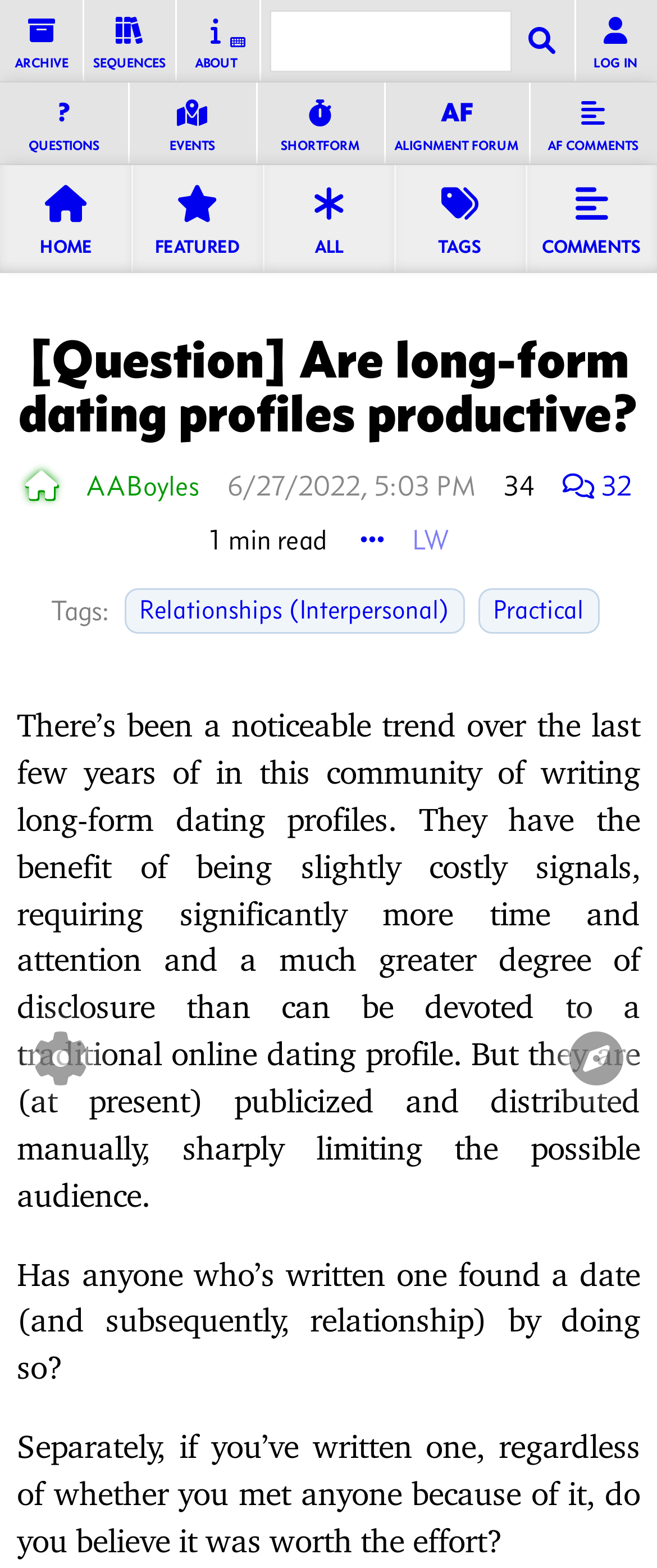Indicate the bounding box coordinates of the element that must be clicked to execute the instruction: "Read the question 'Are long-form dating profiles productive?'". The coordinates should be given as four float numbers between 0 and 1, i.e., [left, top, right, bottom].

[0.01, 0.211, 0.99, 0.28]